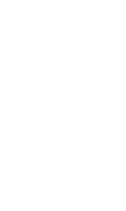What is unique about Europa's environment?
Look at the screenshot and respond with one word or a short phrase.

Oceanic environment beneath thick ice